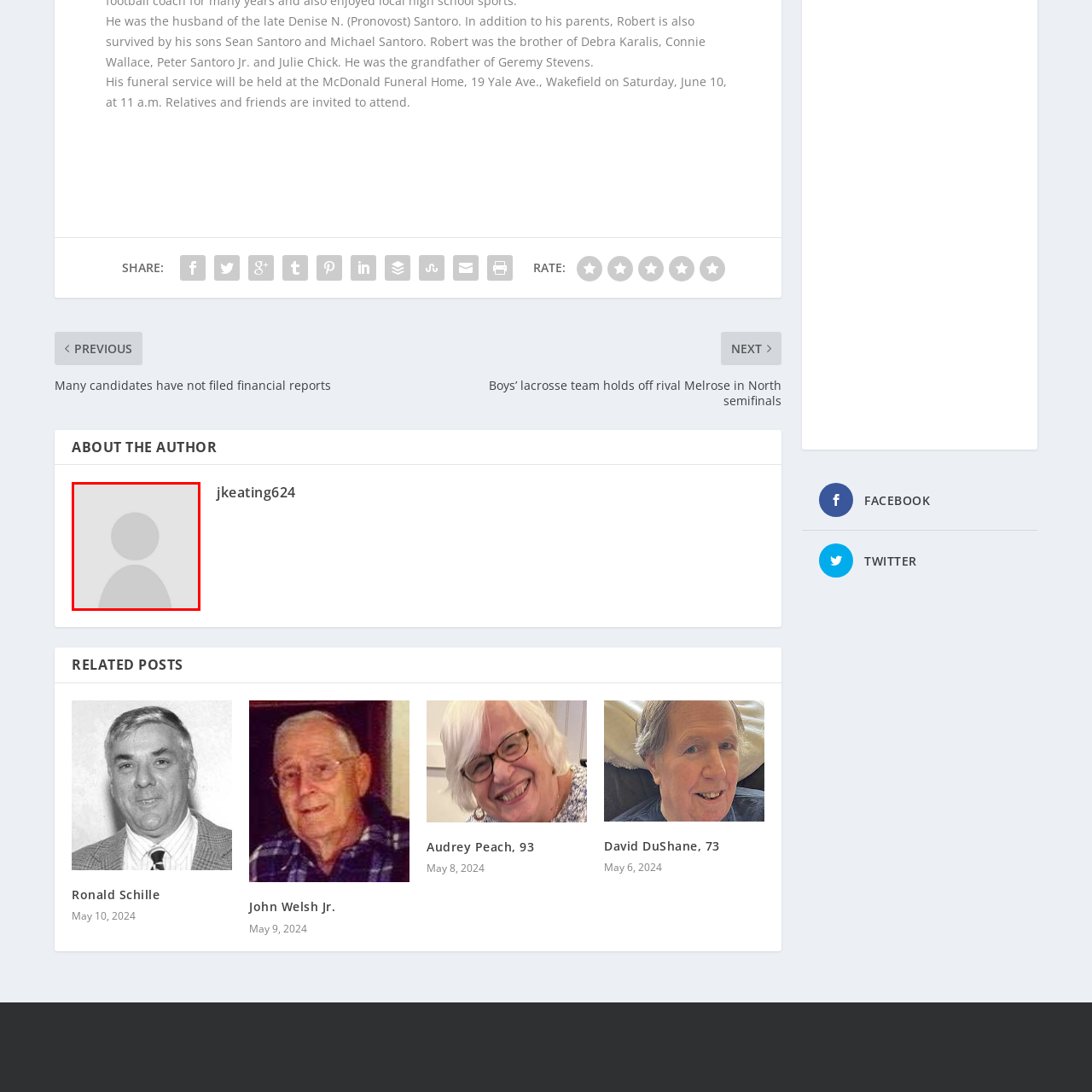Please examine the highlighted section of the image enclosed in the red rectangle and provide a comprehensive answer to the following question based on your observation: What is the purpose of this default profile icon?

The default profile icon serves as a placeholder for a person's image, distinguishing them within a community or platform without displaying their actual photograph.